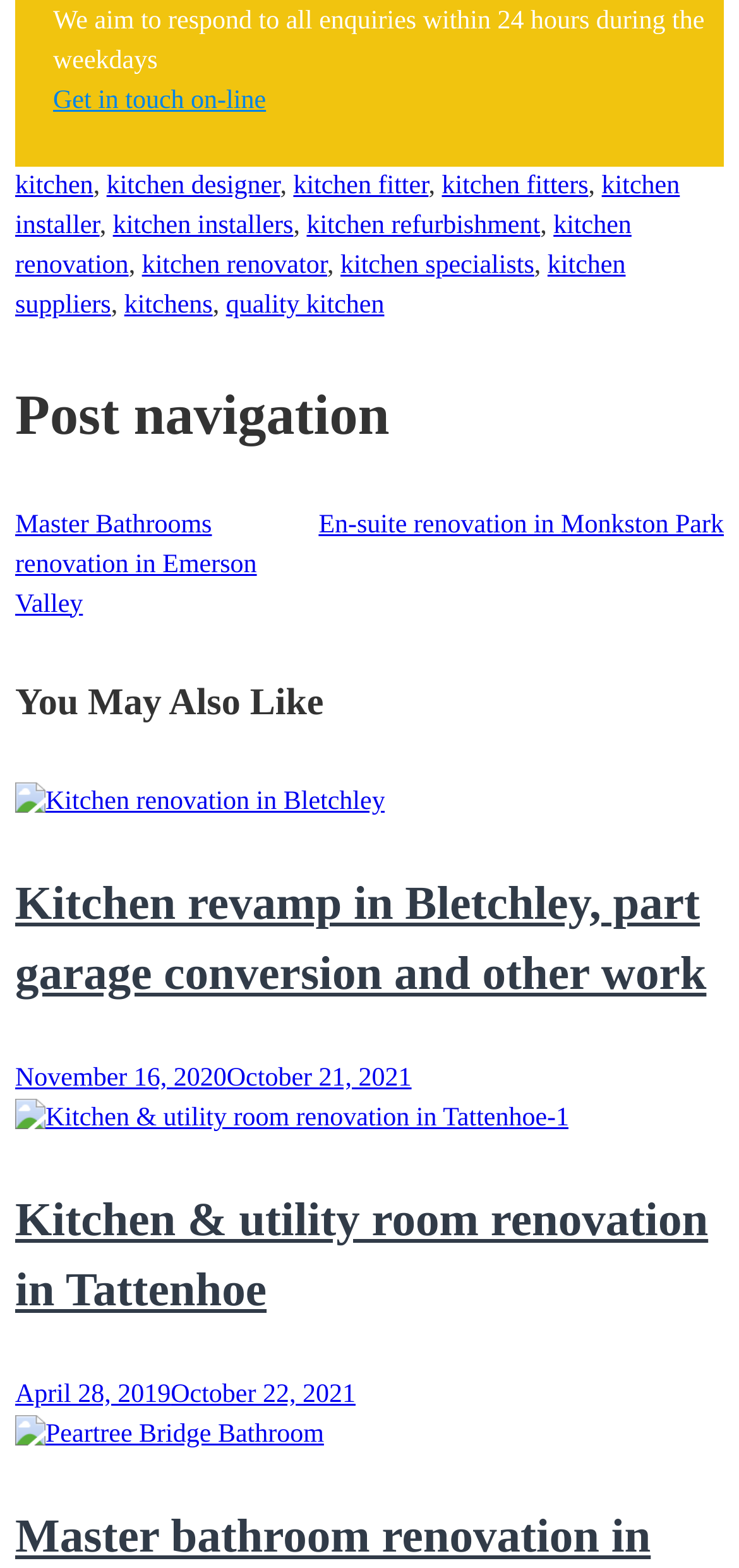Please predict the bounding box coordinates of the element's region where a click is necessary to complete the following instruction: "View Kitchen renovation in Bletchley". The coordinates should be represented by four float numbers between 0 and 1, i.e., [left, top, right, bottom].

[0.021, 0.502, 0.521, 0.52]